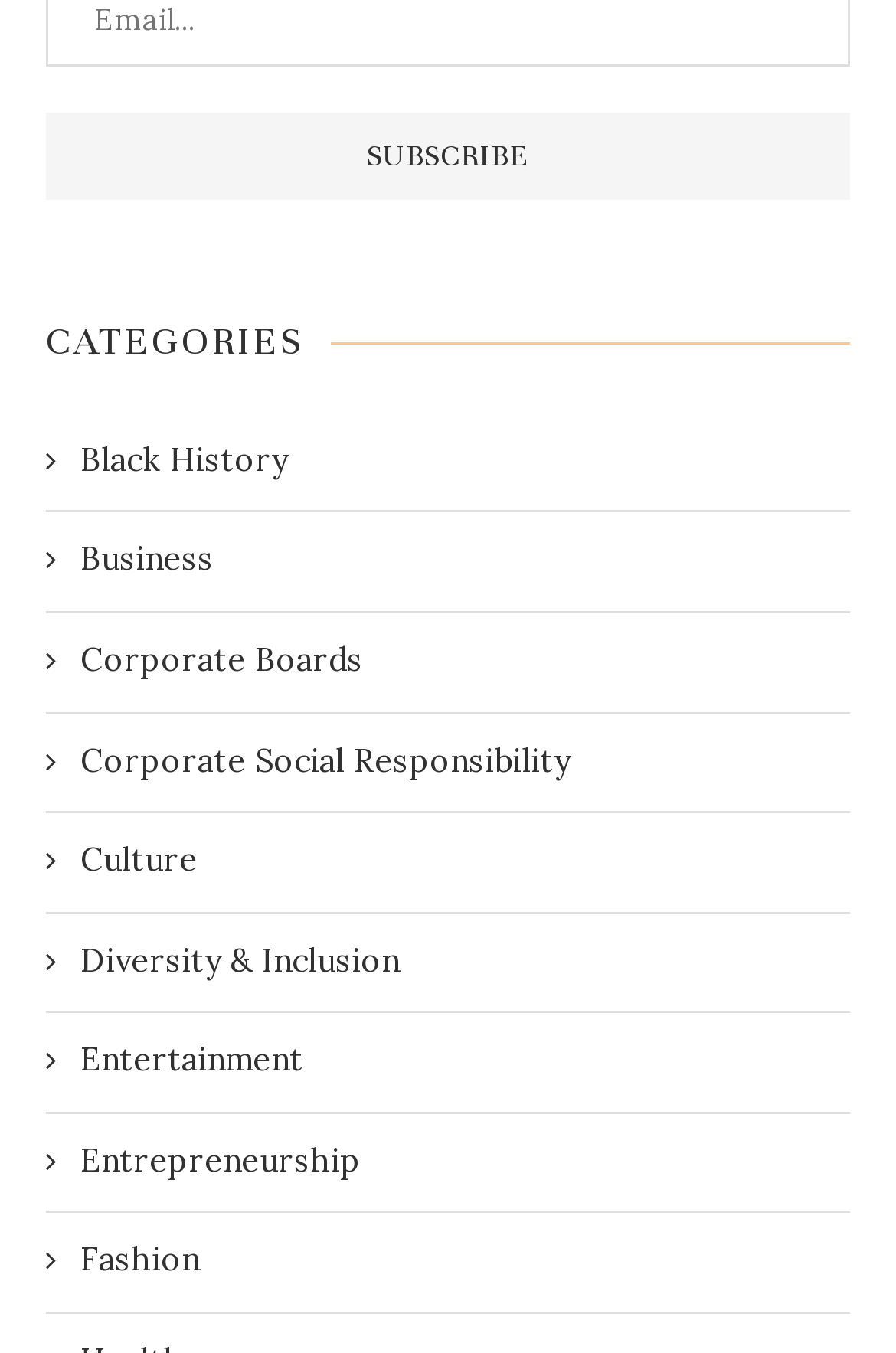Predict the bounding box of the UI element that fits this description: "Diversity & Inclusion".

[0.051, 0.694, 0.944, 0.727]